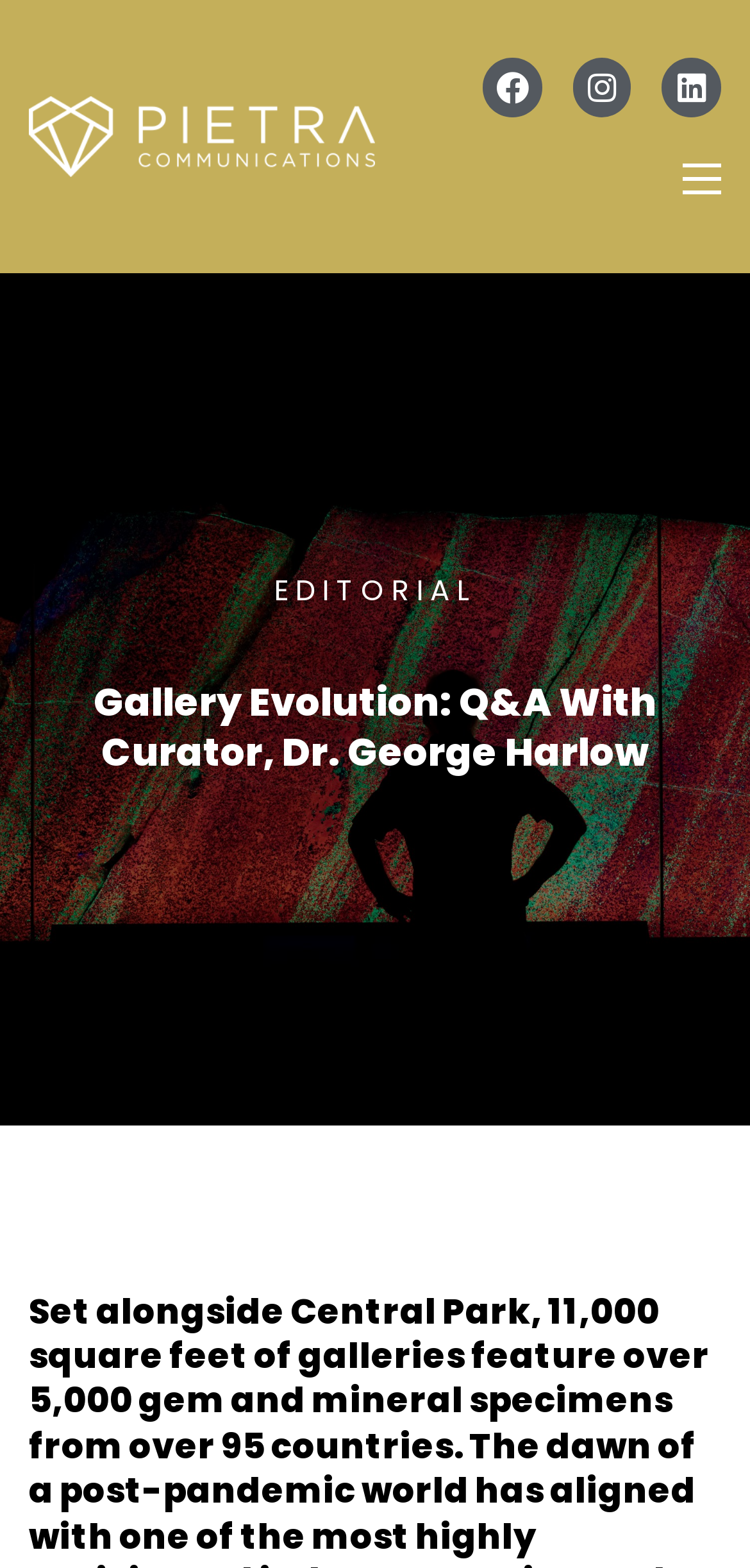Give a short answer using one word or phrase for the question:
What is the icon at the bottom right corner?

arrow